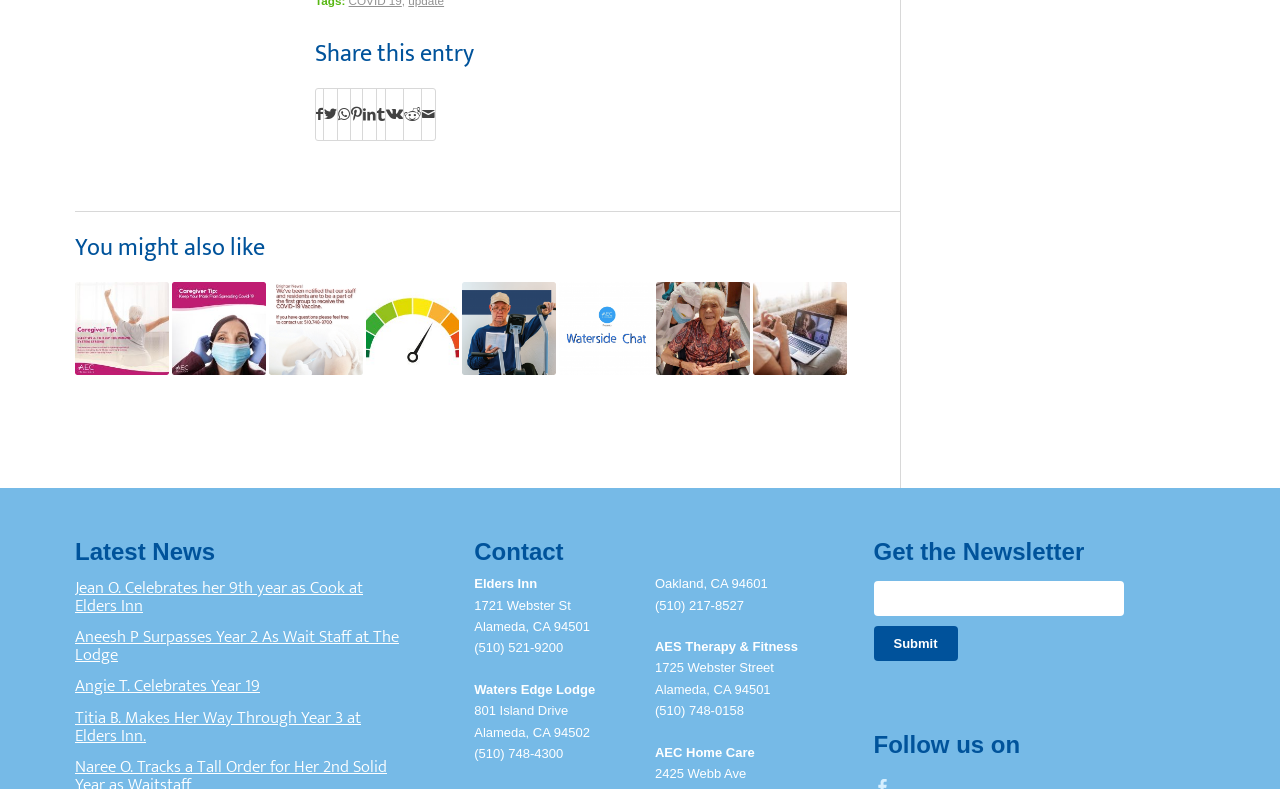Based on the image, please respond to the question with as much detail as possible:
What is the title of the first heading?

The first heading on the webpage is 'Share this entry', which is located at the top of the page and has a bounding box with coordinates [0.246, 0.052, 0.664, 0.086].